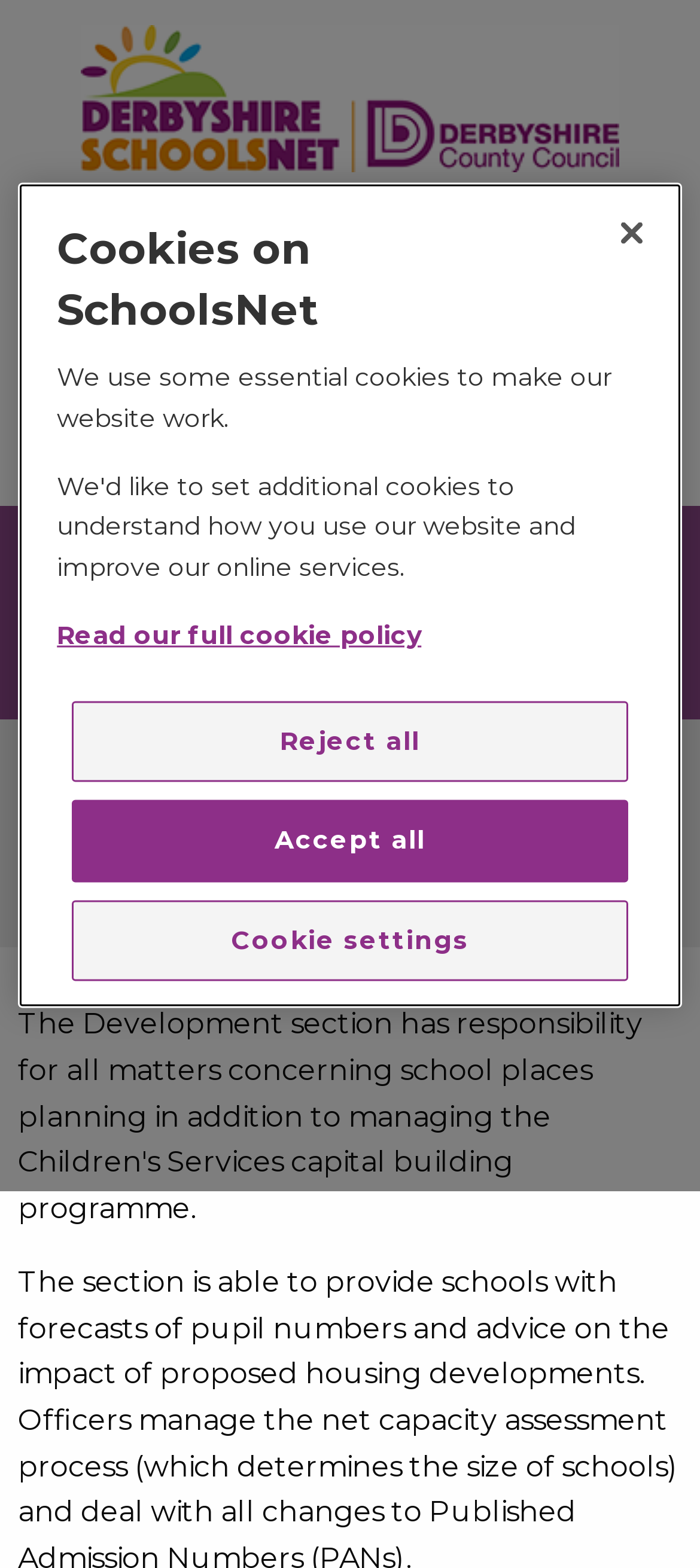Based on the element description, predict the bounding box coordinates (top-left x, top-left y, bottom-right x, bottom-right y) for the UI element in the screenshot: Read our full cookie policy

[0.081, 0.395, 0.602, 0.415]